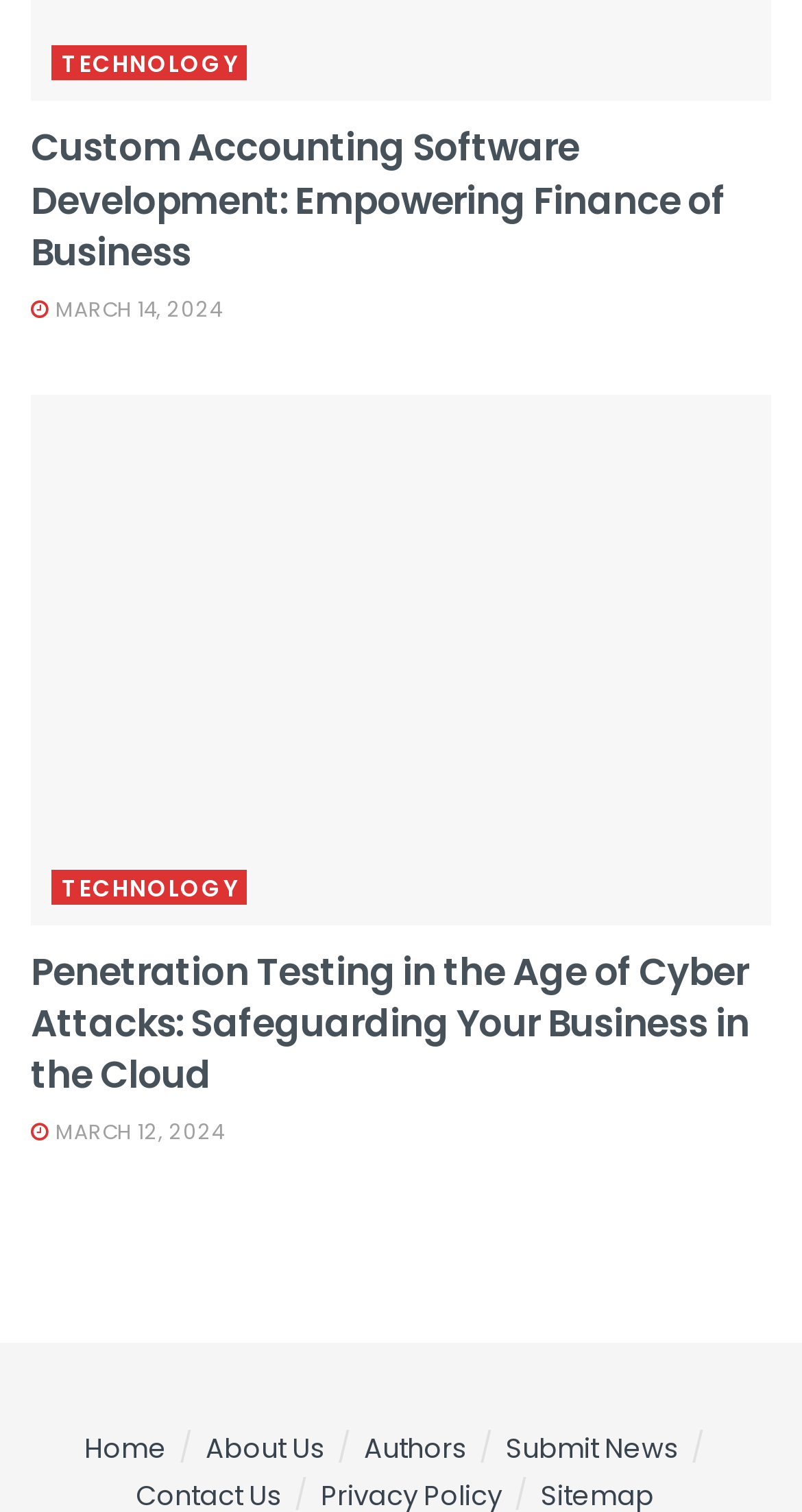Given the element description: "March 14, 2024", predict the bounding box coordinates of the UI element it refers to, using four float numbers between 0 and 1, i.e., [left, top, right, bottom].

[0.038, 0.194, 0.277, 0.215]